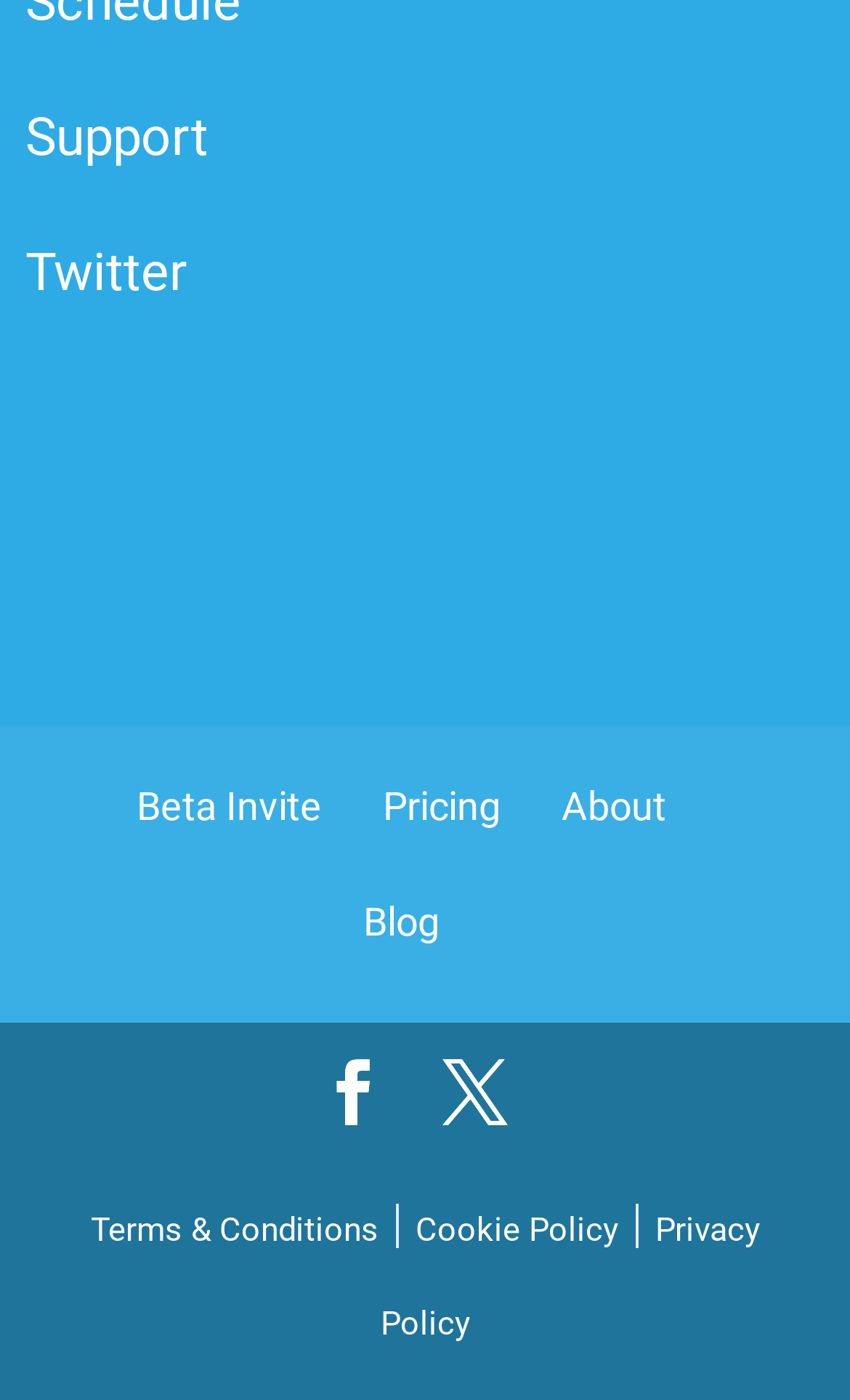Provide the bounding box coordinates of the section that needs to be clicked to accomplish the following instruction: "Read the Blog."

[0.427, 0.642, 0.517, 0.675]